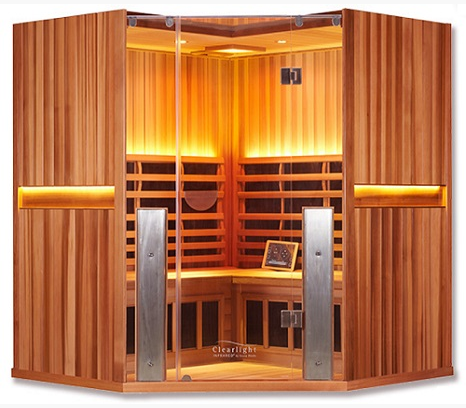What is the purpose of the strategically placed heaters?
Analyze the image and deliver a detailed answer to the question.

According to the caption, the heaters are 'strategically placed' to ensure that 'infrared heat is distributed throughout the body for a complete therapeutic experience', implying that their purpose is to distribute infrared heat.